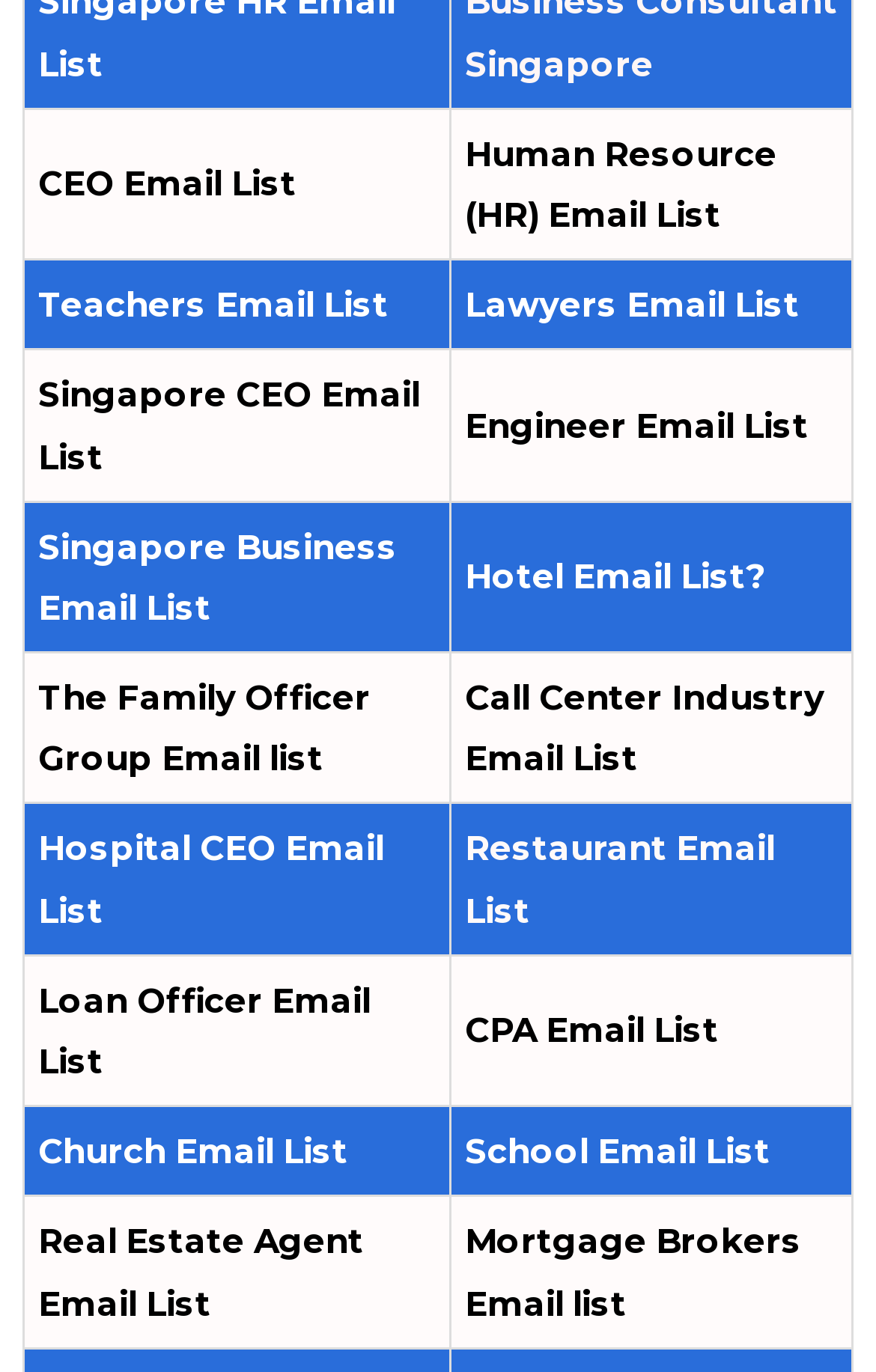Use a single word or phrase to answer this question: 
What is the email list category in the last row on the left?

Real Estate Agent Email List